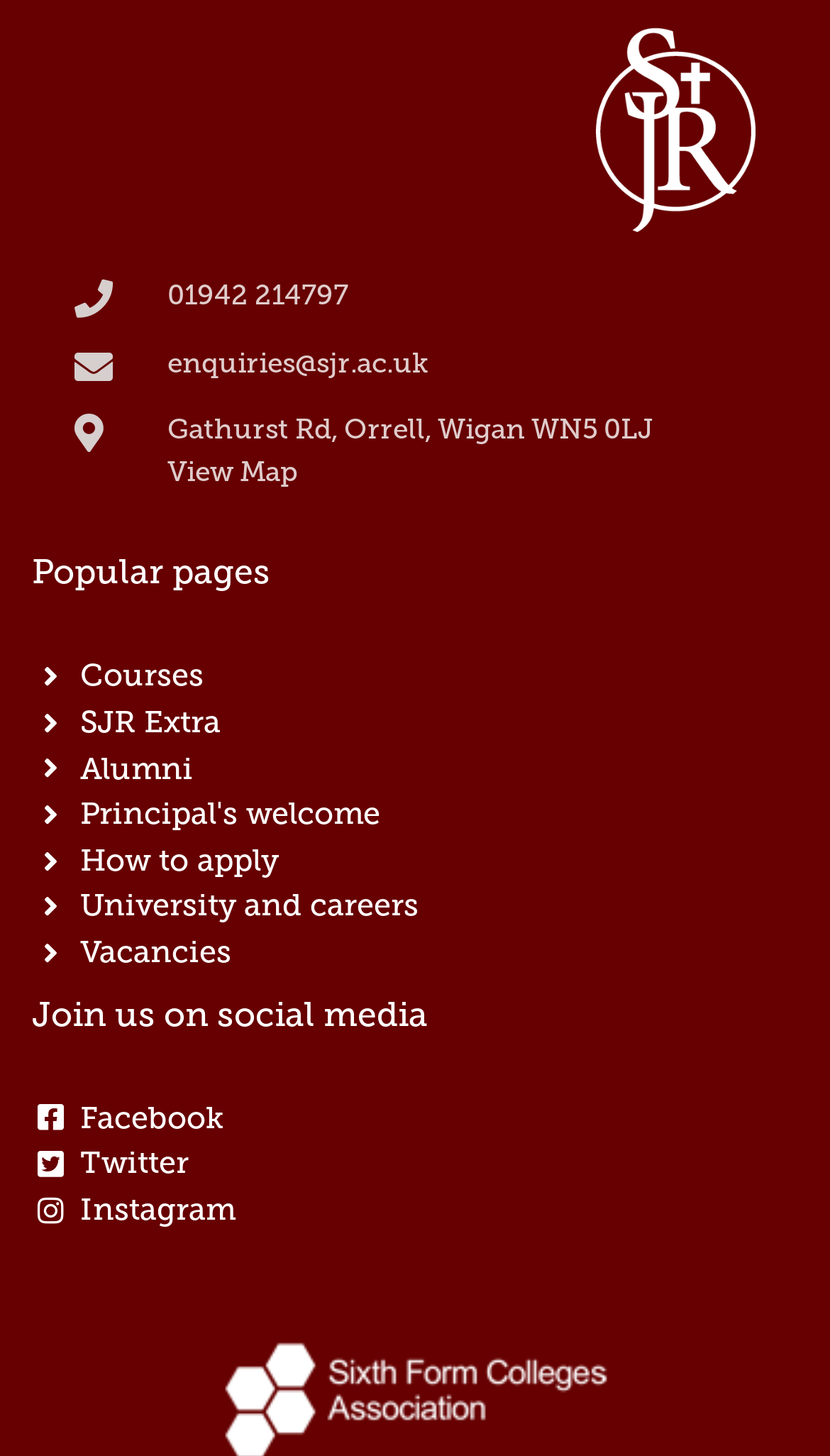Please specify the bounding box coordinates of the element that should be clicked to execute the given instruction: 'Read the principal's welcome message'. Ensure the coordinates are four float numbers between 0 and 1, expressed as [left, top, right, bottom].

[0.038, 0.544, 0.962, 0.576]